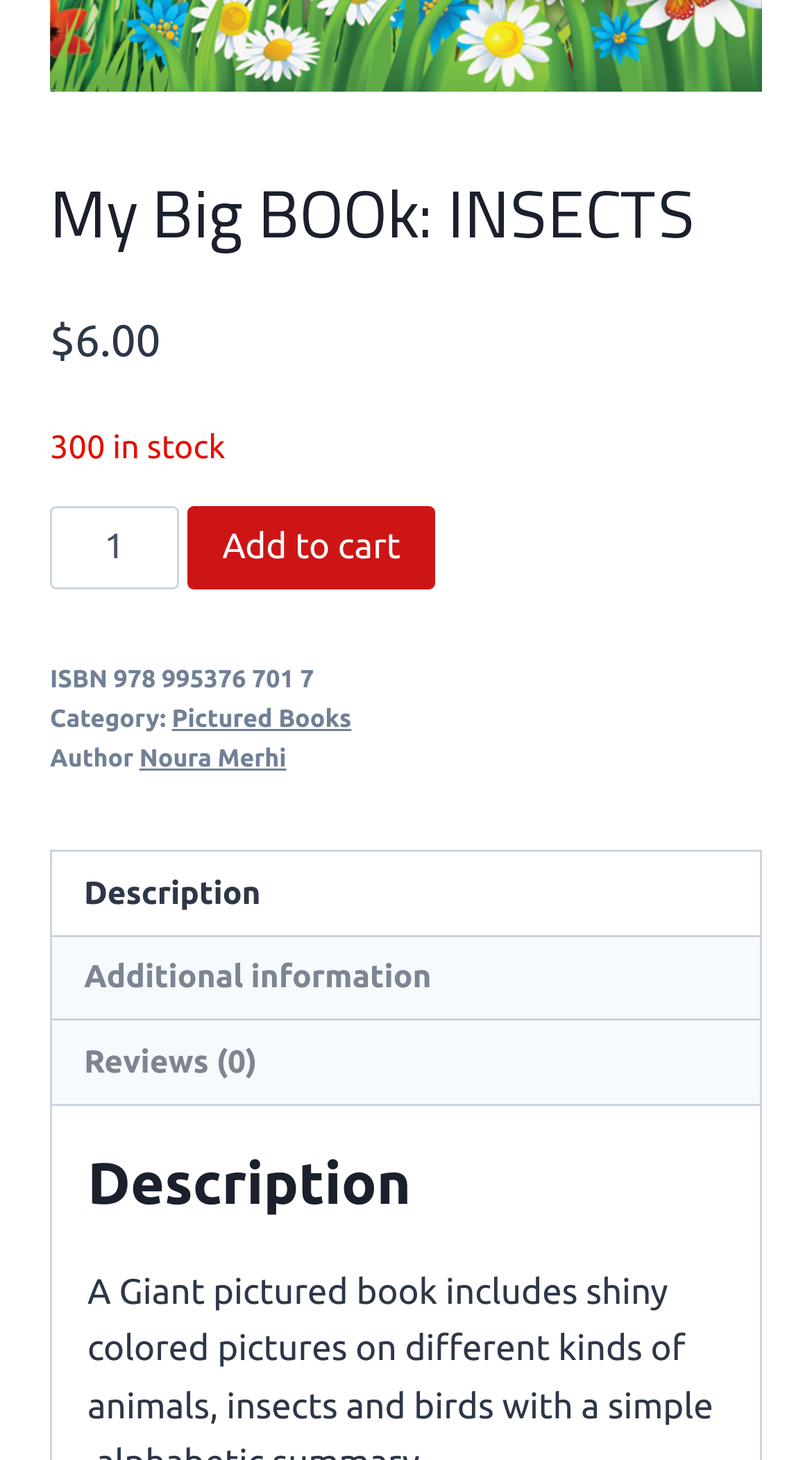What is the category of the book?
Using the image, provide a detailed and thorough answer to the question.

The category of the book is mentioned as 'Pictured Books' in the link element with bounding box coordinates [0.212, 0.483, 0.433, 0.502].